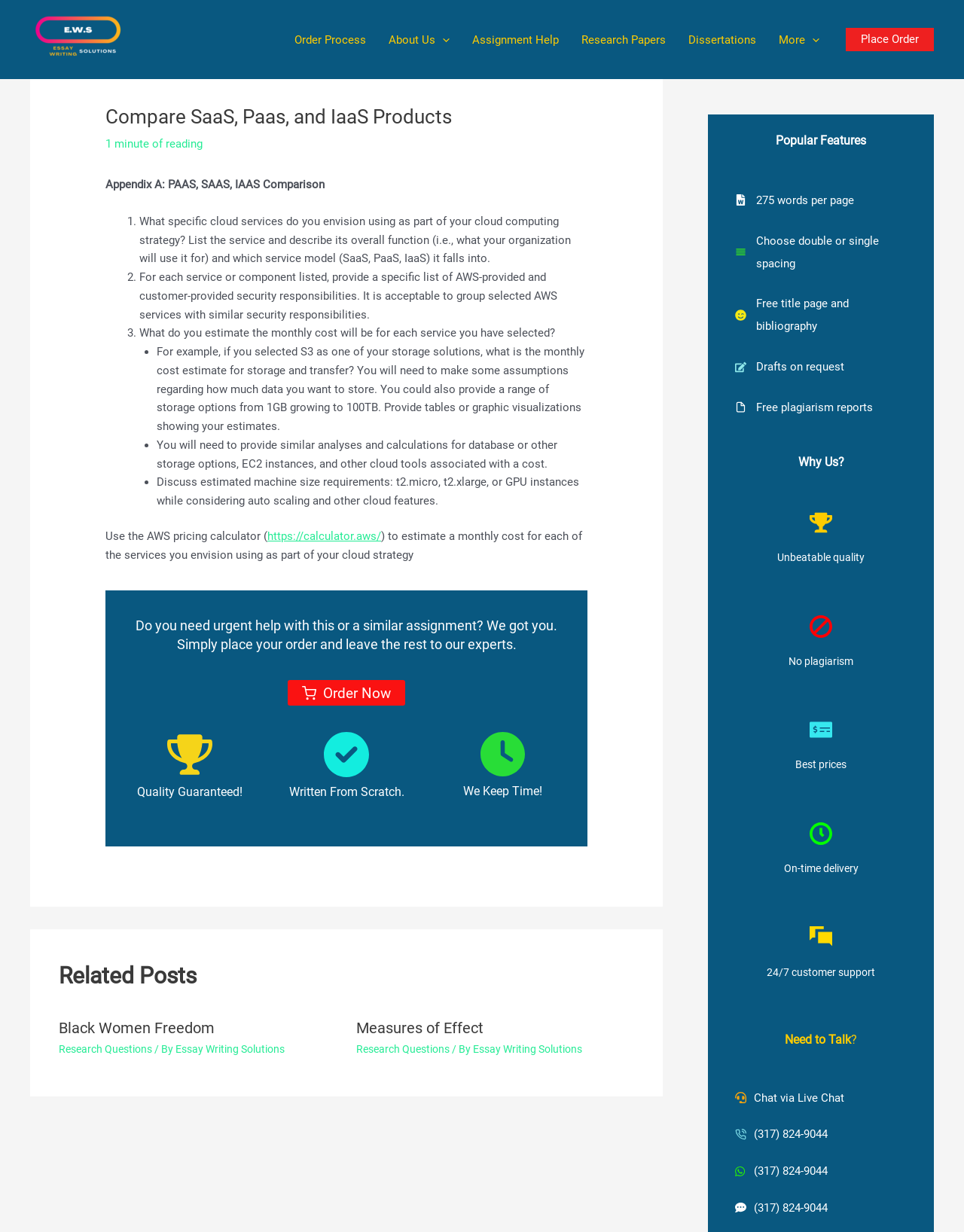Specify the bounding box coordinates of the area to click in order to execute this command: 'Sign up for updates'. The coordinates should consist of four float numbers ranging from 0 to 1, and should be formatted as [left, top, right, bottom].

None